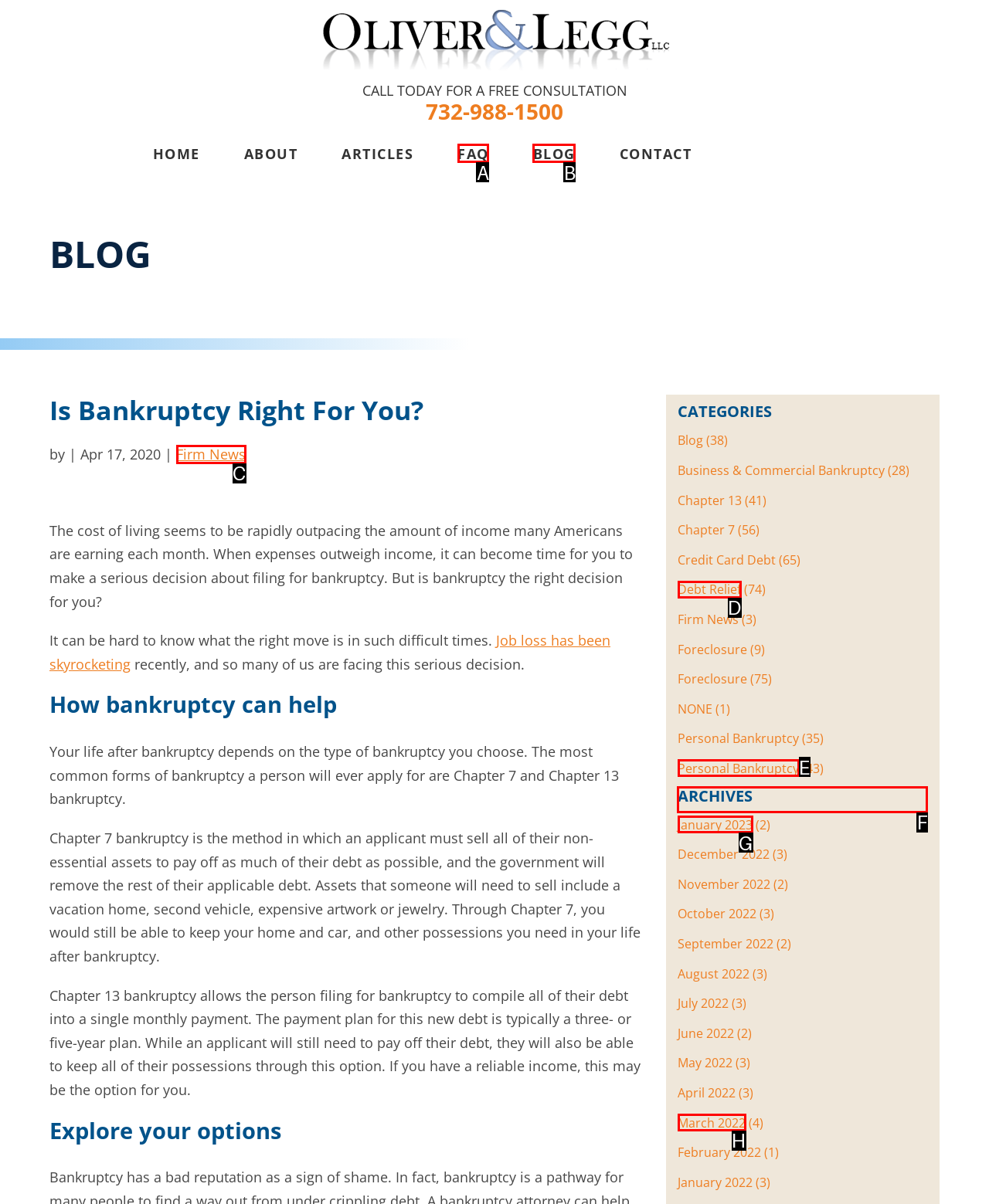Which lettered option should I select to achieve the task: Read about setting up a list of tickets according to the highlighted elements in the screenshot?

None